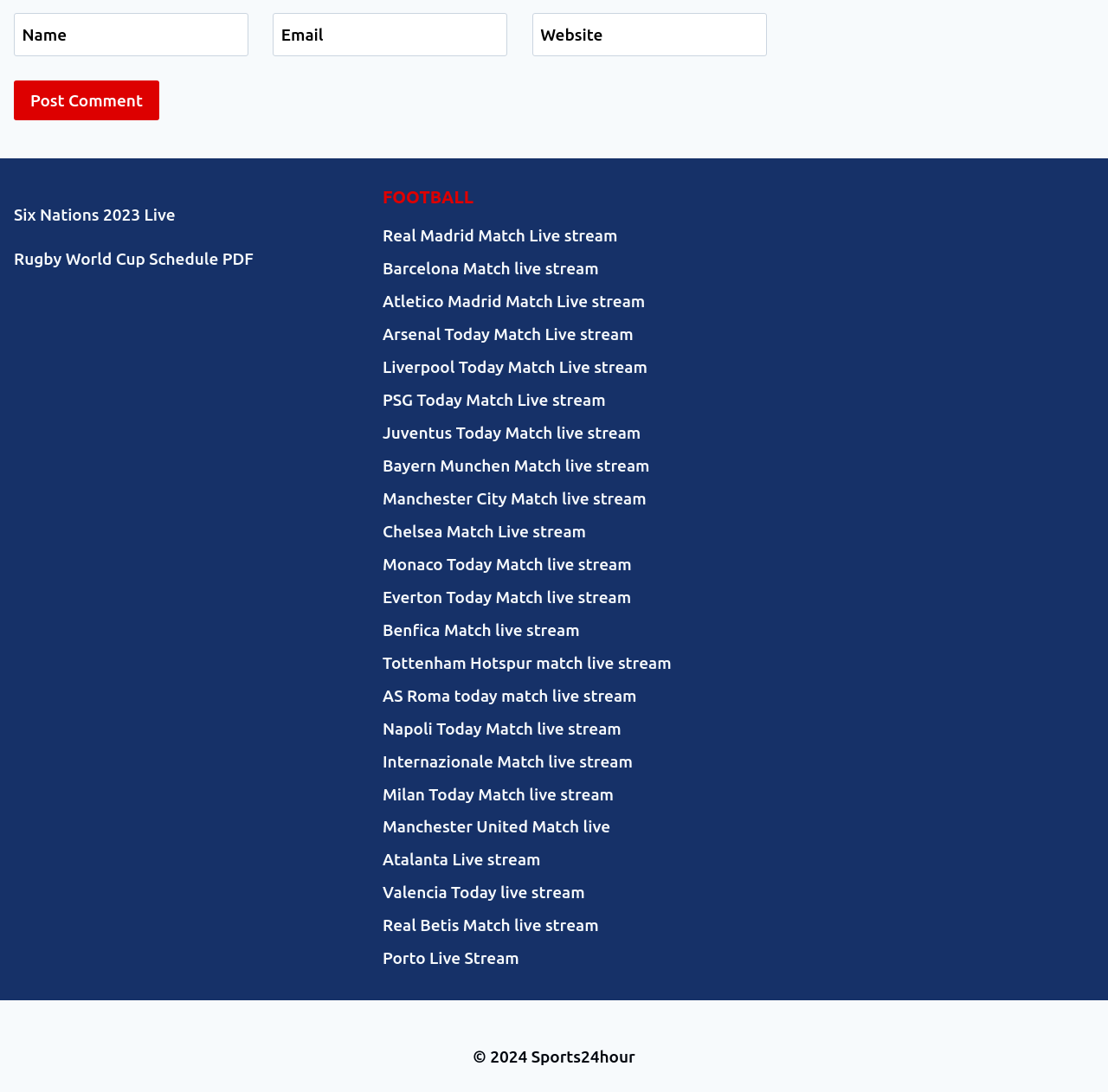Please identify the bounding box coordinates of the element that needs to be clicked to execute the following command: "Click the 'Daha fazla göster' button". Provide the bounding box using four float numbers between 0 and 1, formatted as [left, top, right, bottom].

None